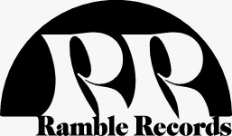Generate a detailed caption for the image.

The image features the logo of "Ramble Records," a music label known for its eclectic selection and commitment to artistic expression. The design prominently displays the letters "RR" in a stylized font, complemented by an arching shape above, creating a distinctive visual identity. This branding reflects the label's focus on unique and innovative musical projects. Positioned among other music industry icons, Ramble Records continues to contribute to the diverse landscape of contemporary music.